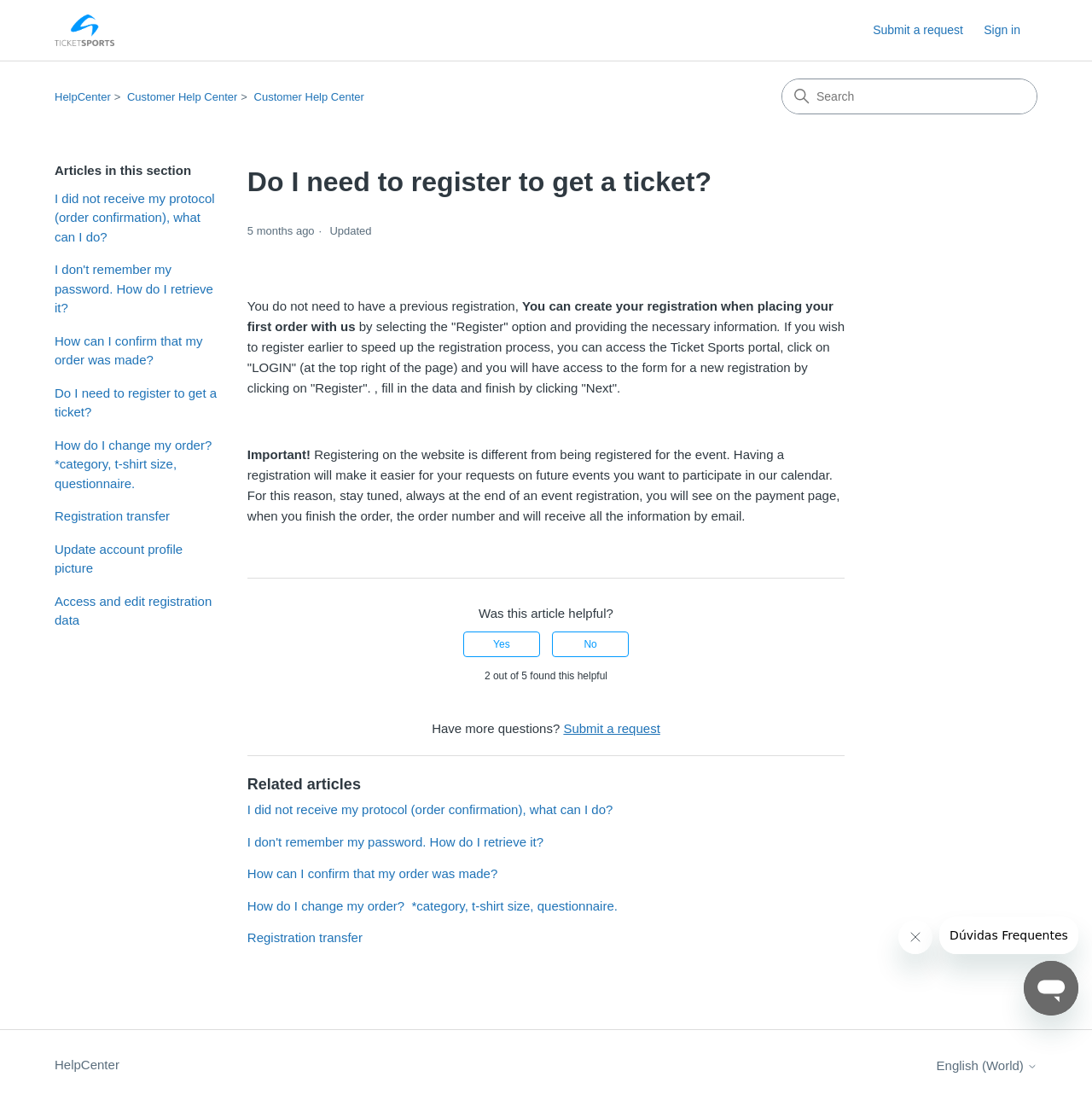What is the alternative way to register earlier?
Look at the image and answer with only one word or phrase.

Through the Ticket Sports portal